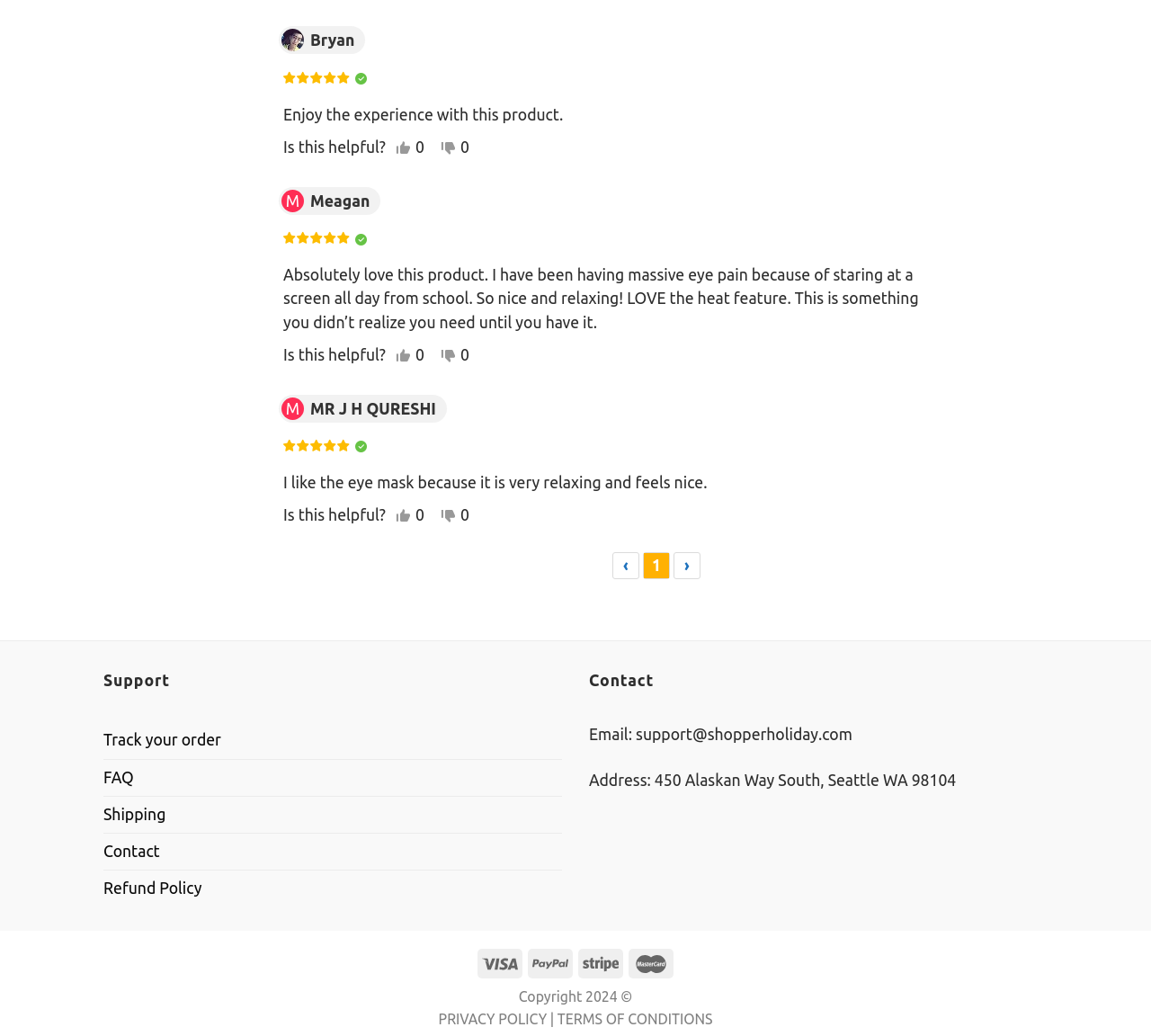Provide a single word or phrase answer to the question: 
How many reviews are shown on this page?

3